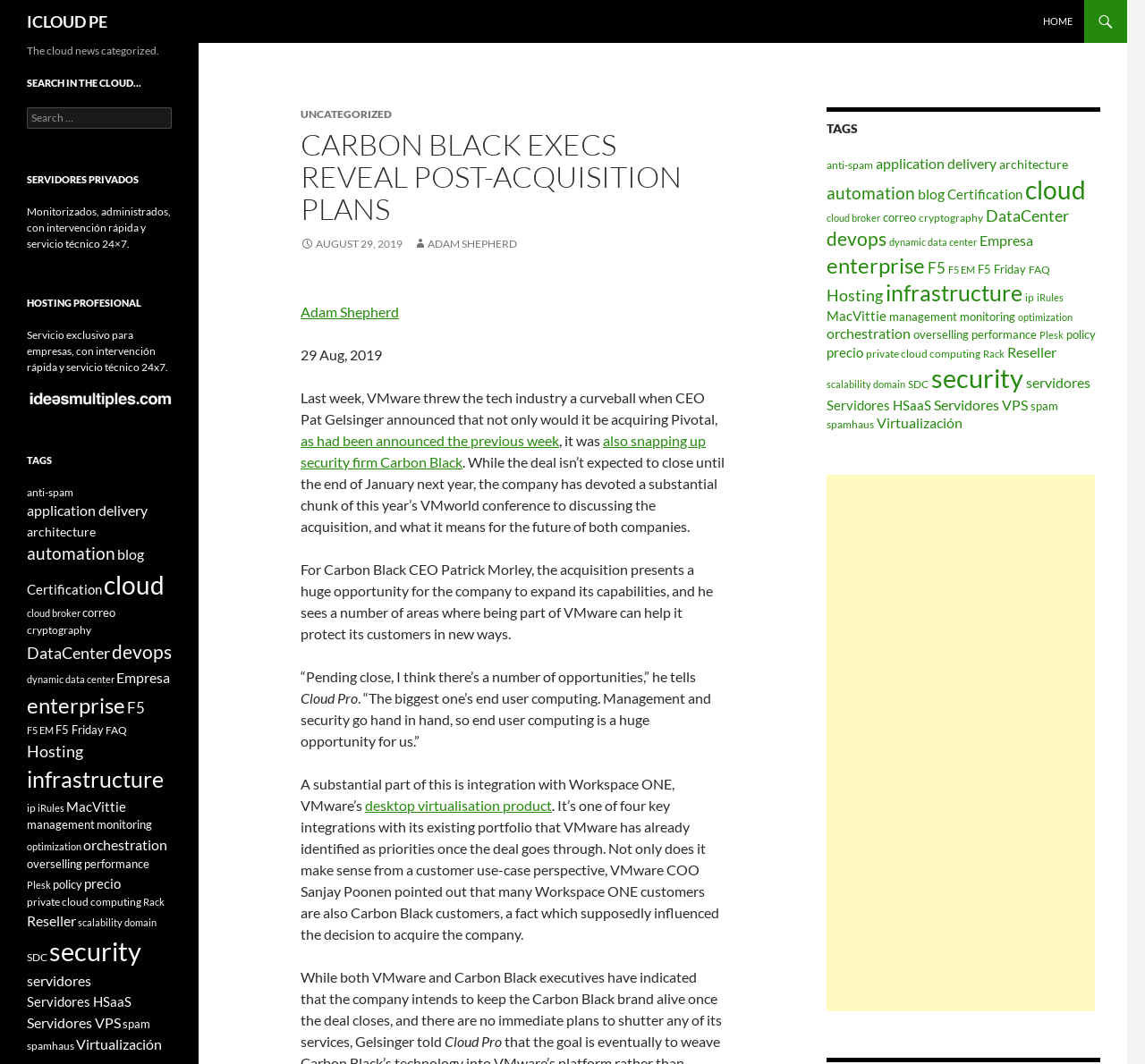What is the name of the VMware product mentioned in the article?
Refer to the screenshot and deliver a thorough answer to the question presented.

The article mentions that 'A substantial part of this is integration with Workspace ONE, VMware’s desktop virtualisation product', indicating that Workspace ONE is a product of VMware.